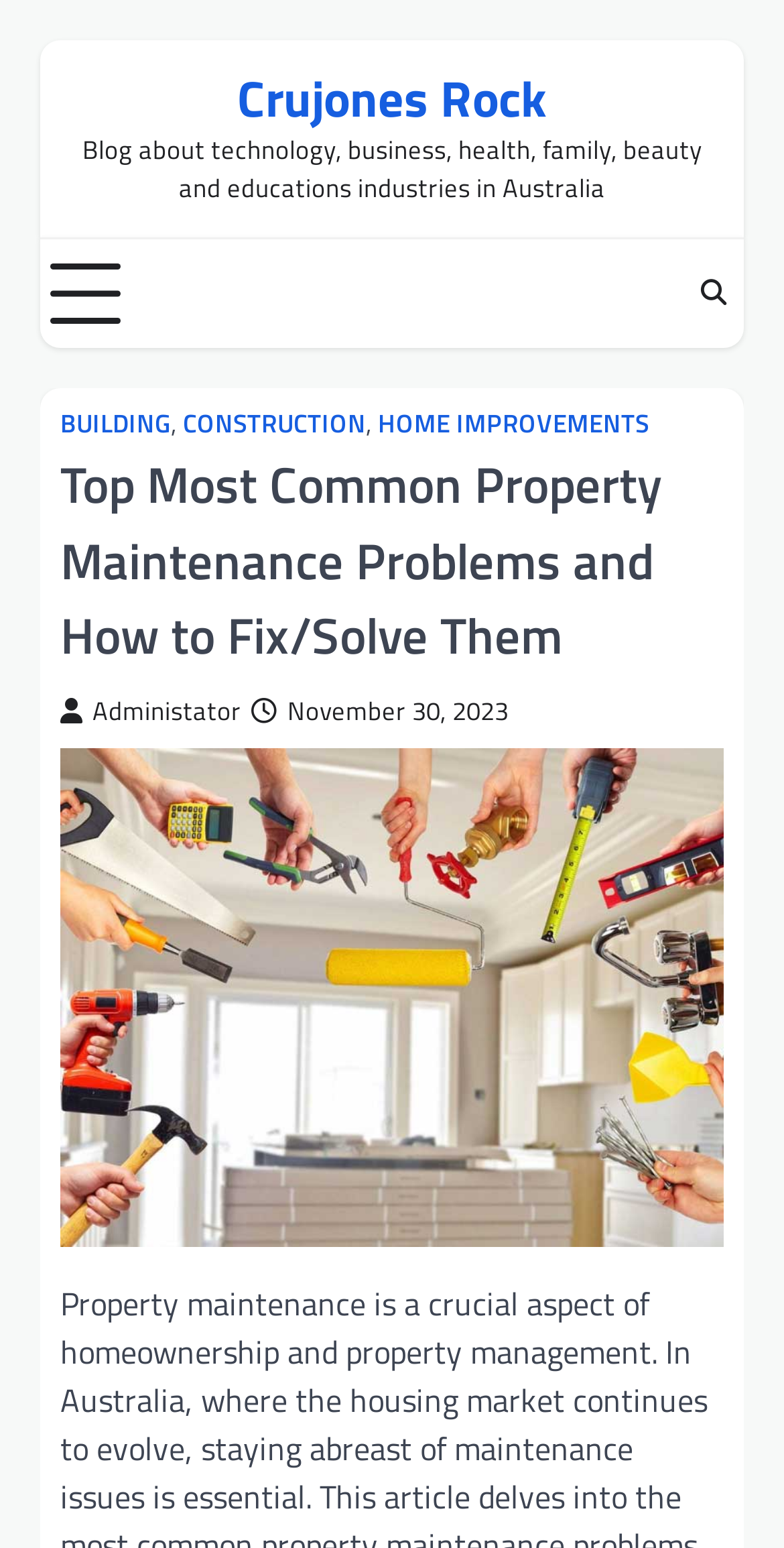Determine the coordinates of the bounding box that should be clicked to complete the instruction: "Read the Top Most Common Property Maintenance Problems article". The coordinates should be represented by four float numbers between 0 and 1: [left, top, right, bottom].

[0.077, 0.29, 0.923, 0.436]